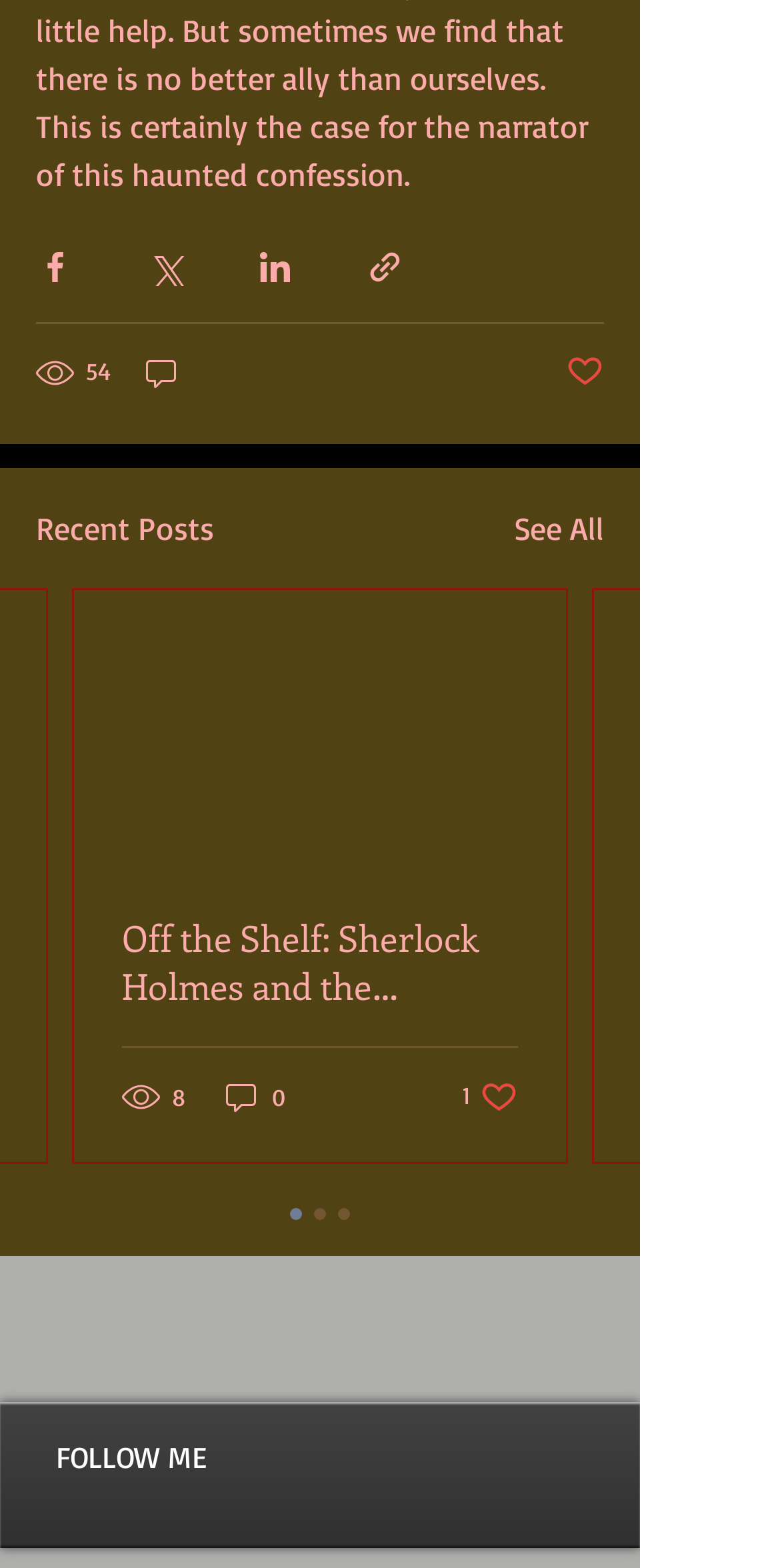Analyze the image and deliver a detailed answer to the question: What is the number of views for the first post?

I looked at the first post on the webpage and found the text '54 views' below it, which indicates the number of views for that post.